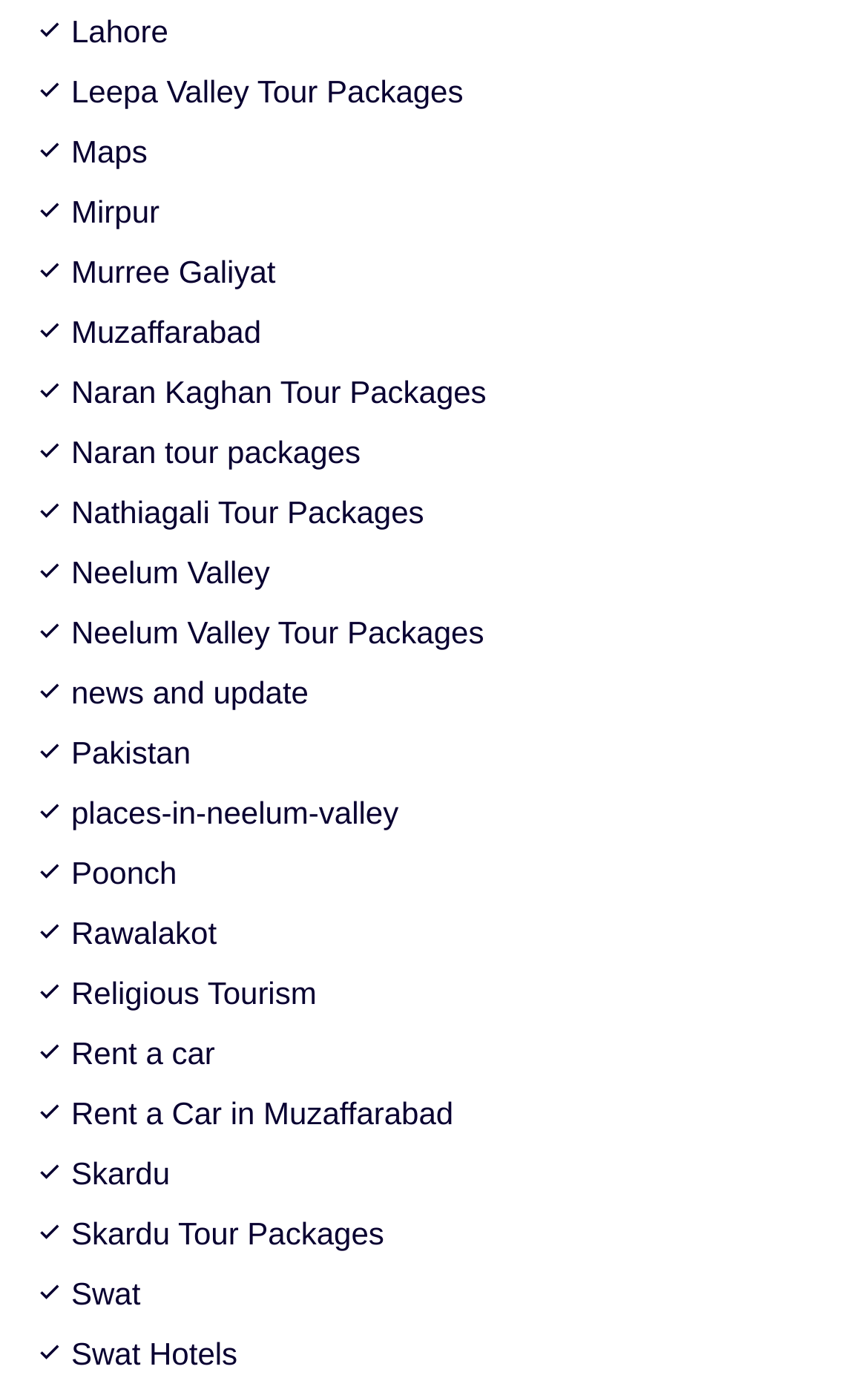Answer in one word or a short phrase: 
How many tour packages are listed?

15